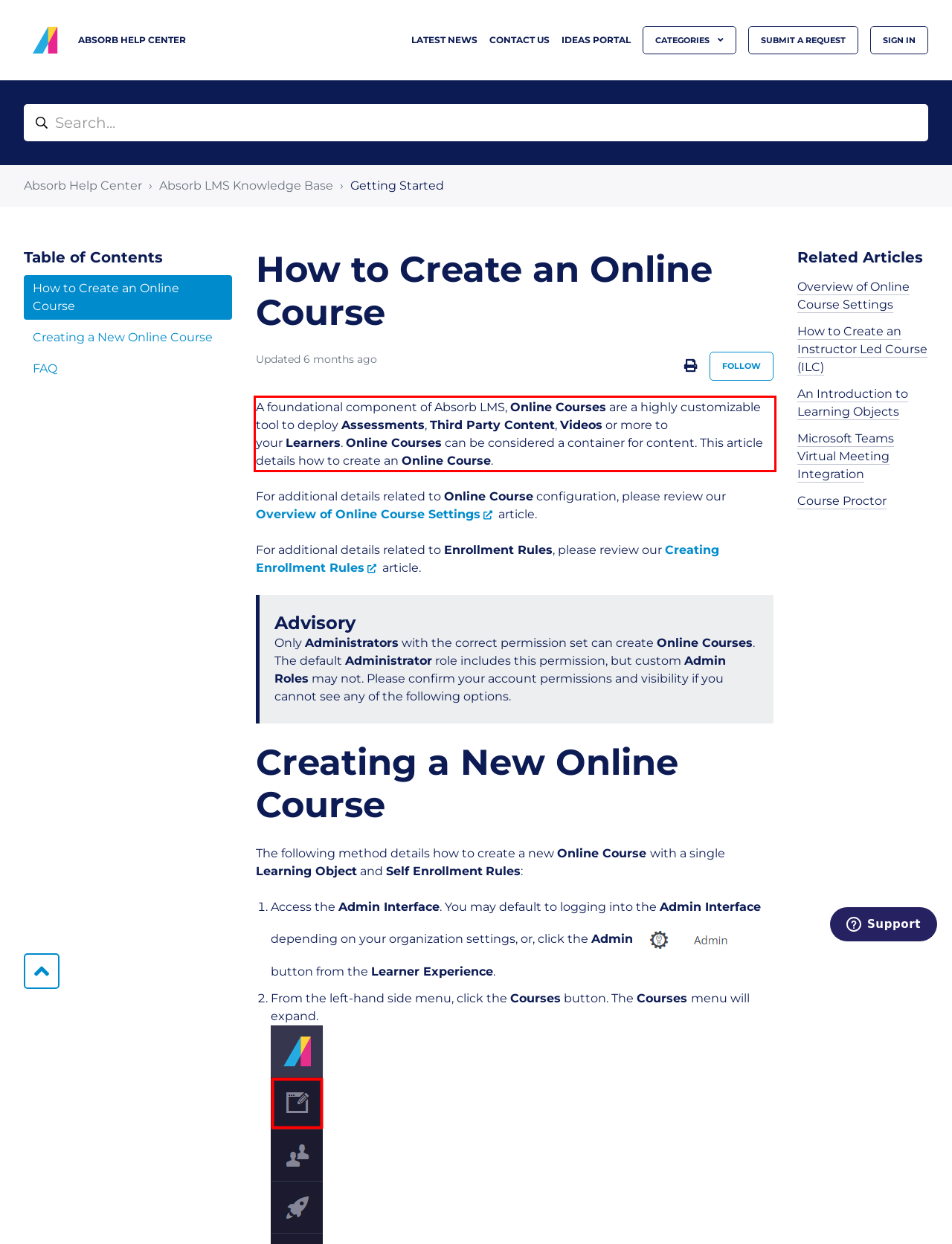Analyze the screenshot of the webpage that features a red bounding box and recognize the text content enclosed within this red bounding box.

A foundational component of Absorb LMS, Online Courses are a highly customizable tool to deploy Assessments, Third Party Content, Videos or more to your Learners. Online Courses can be considered a container for content. This article details how to create an Online Course.